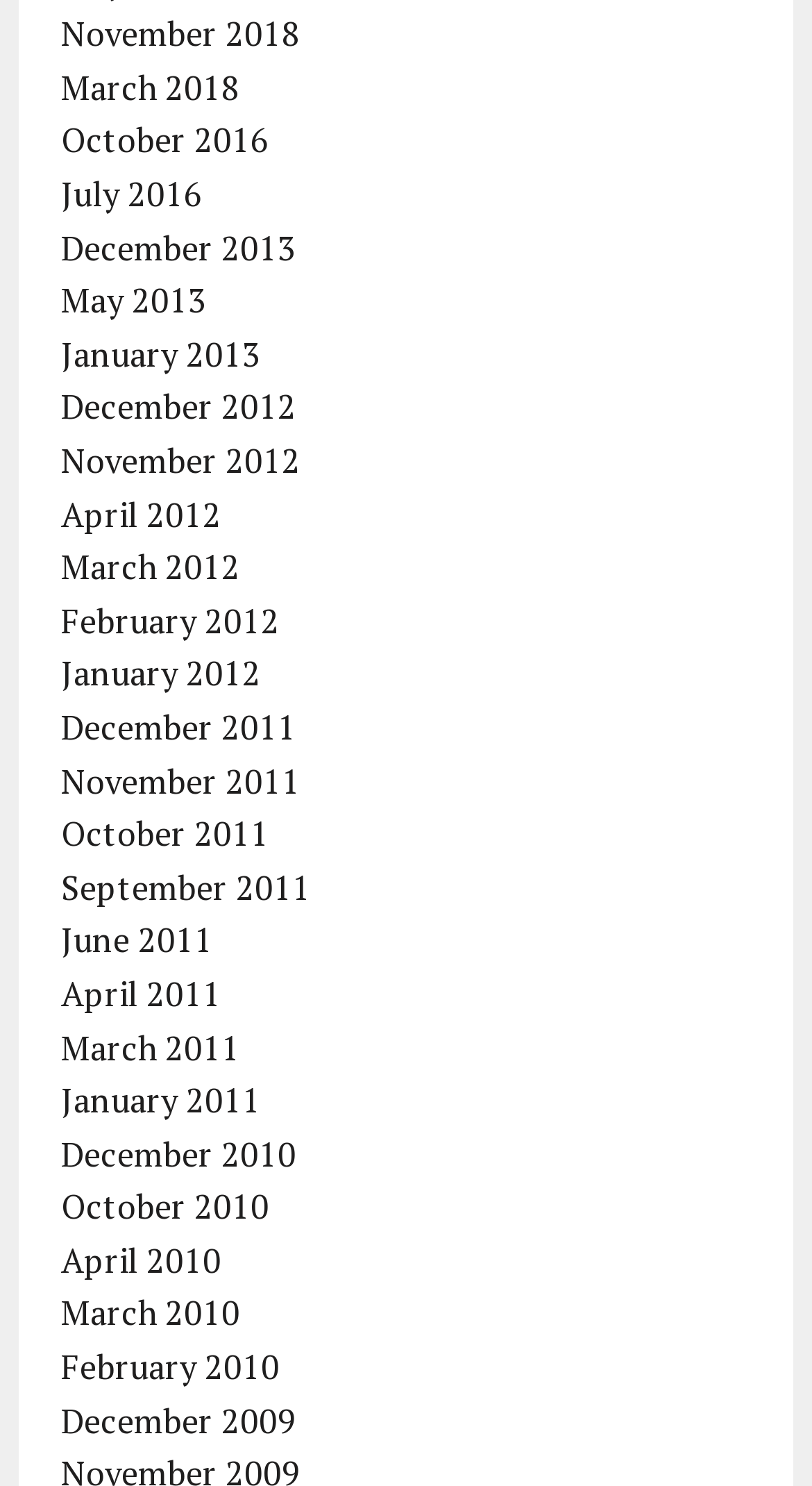Find the bounding box coordinates of the element you need to click on to perform this action: 'view January 2011'. The coordinates should be represented by four float values between 0 and 1, in the format [left, top, right, bottom].

[0.075, 0.725, 0.321, 0.756]